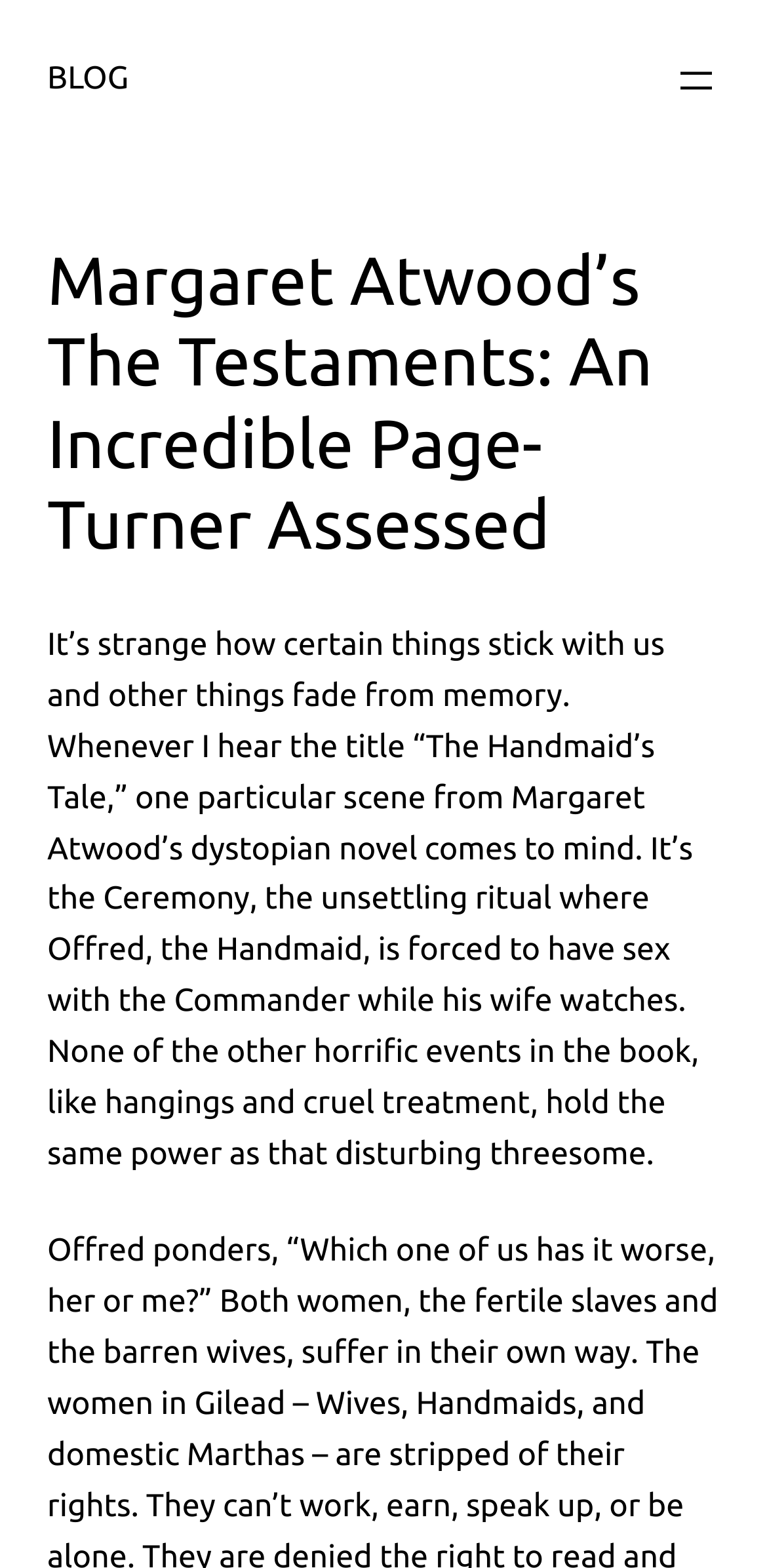Based on the element description aria-label="Open menu", identify the bounding box coordinates for the UI element. The coordinates should be in the format (top-left x, top-left y, bottom-right x, bottom-right y) and within the 0 to 1 range.

[0.877, 0.036, 0.938, 0.066]